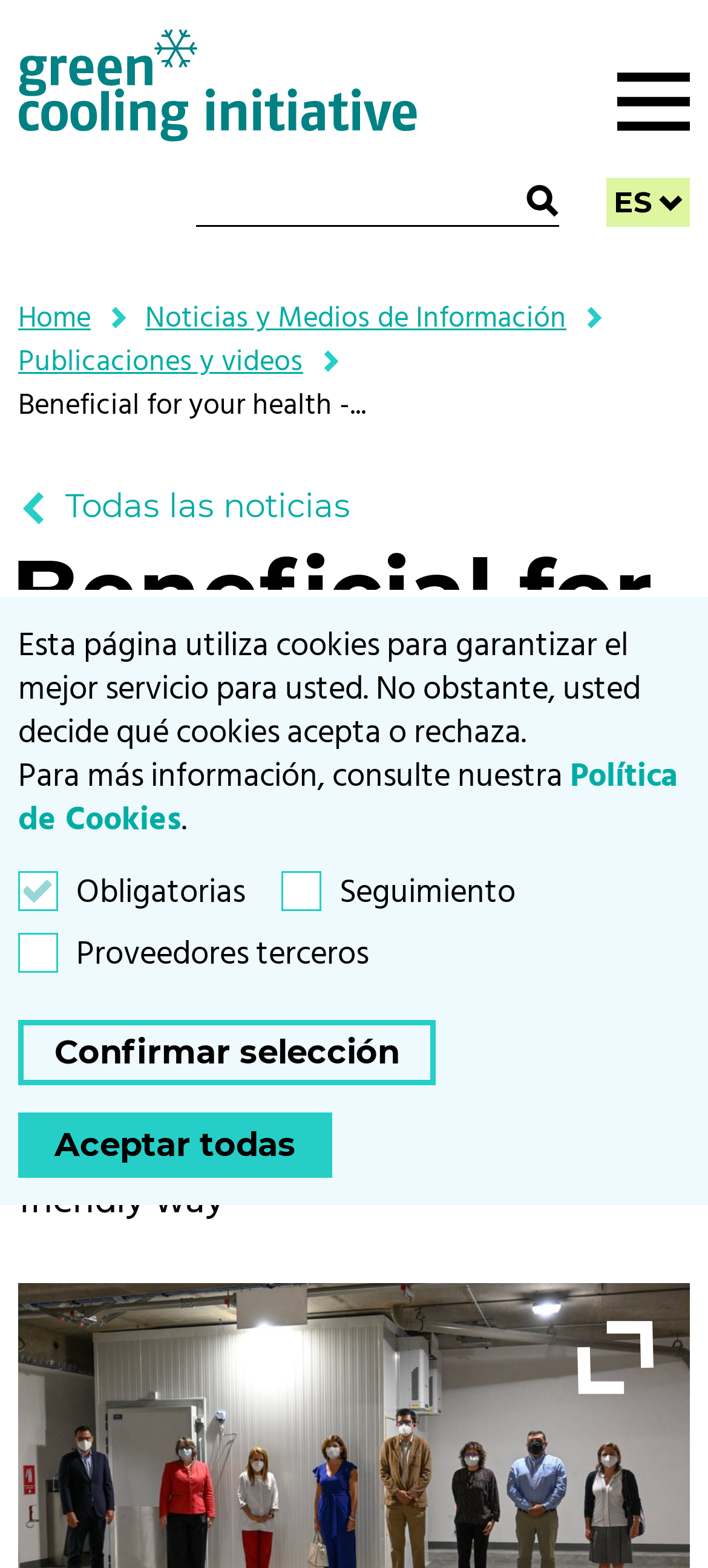Determine the bounding box coordinates for the clickable element required to fulfill the instruction: "Search for a term". Provide the coordinates as four float numbers between 0 and 1, i.e., [left, top, right, bottom].

[0.277, 0.113, 0.79, 0.145]